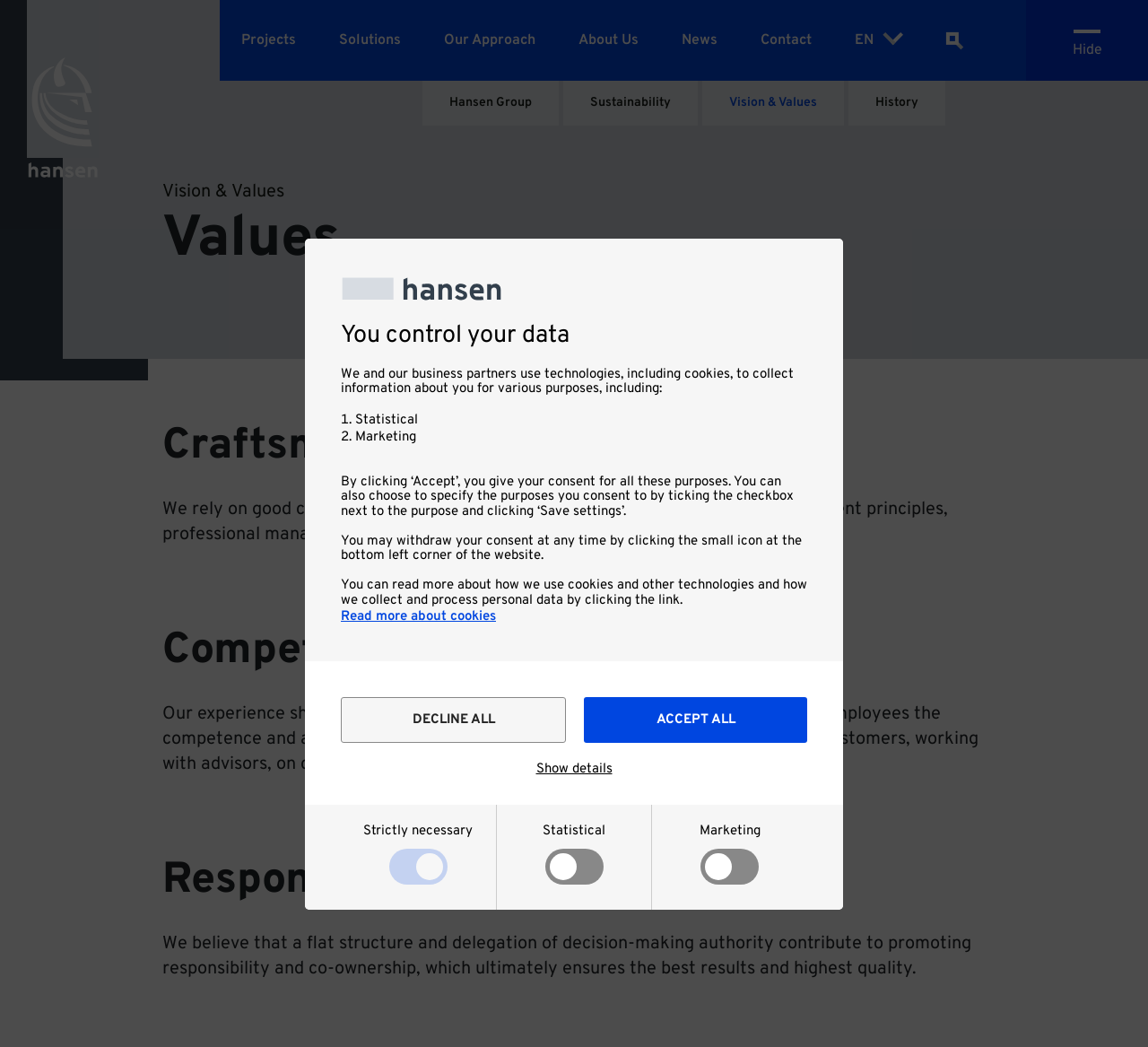How many types of cookies are mentioned on the website?
Based on the screenshot, answer the question with a single word or phrase.

Three